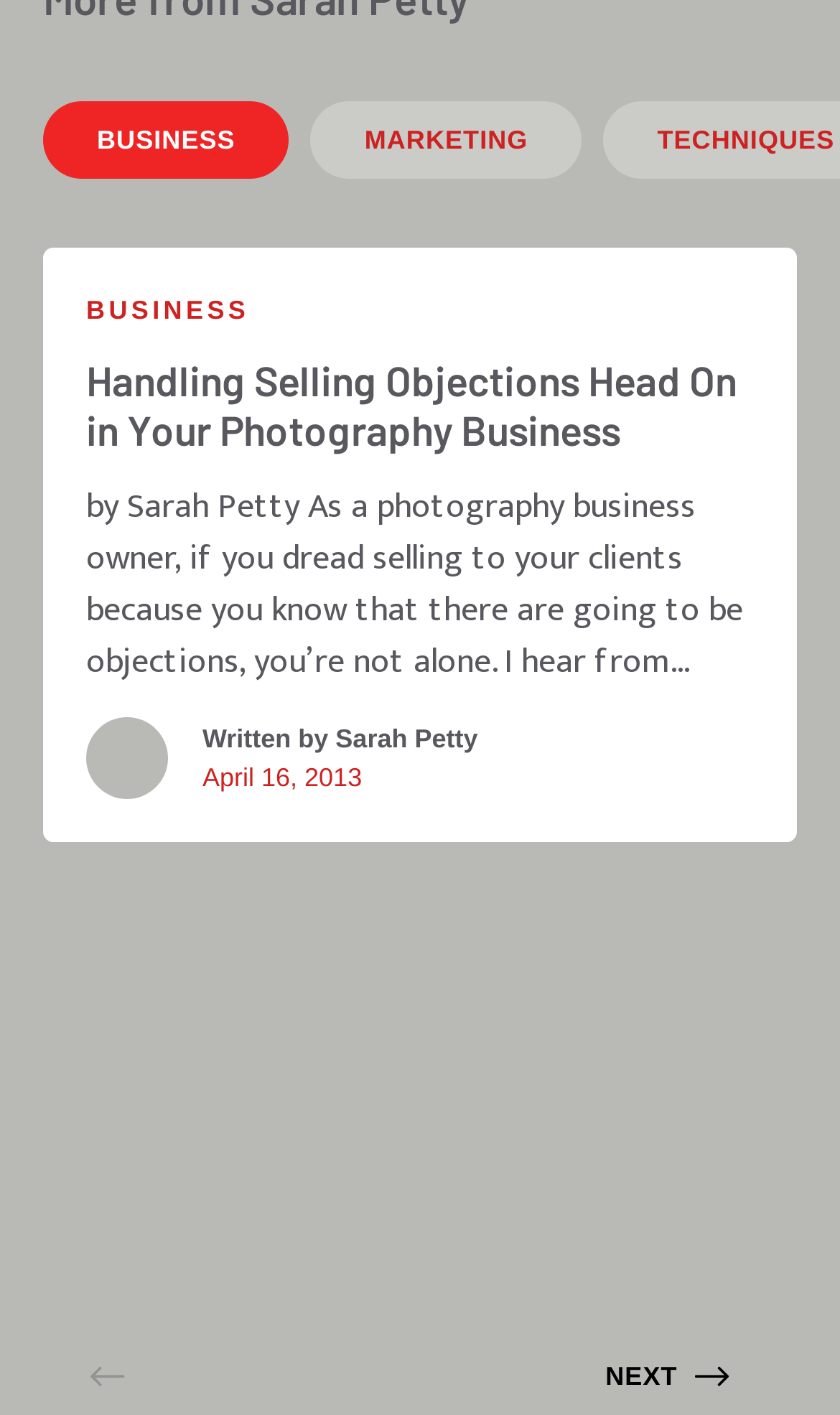Please determine the bounding box coordinates of the clickable area required to carry out the following instruction: "View the related sermon 'The Chosen Type of Sin - its Social Aspect'". The coordinates must be four float numbers between 0 and 1, represented as [left, top, right, bottom].

None